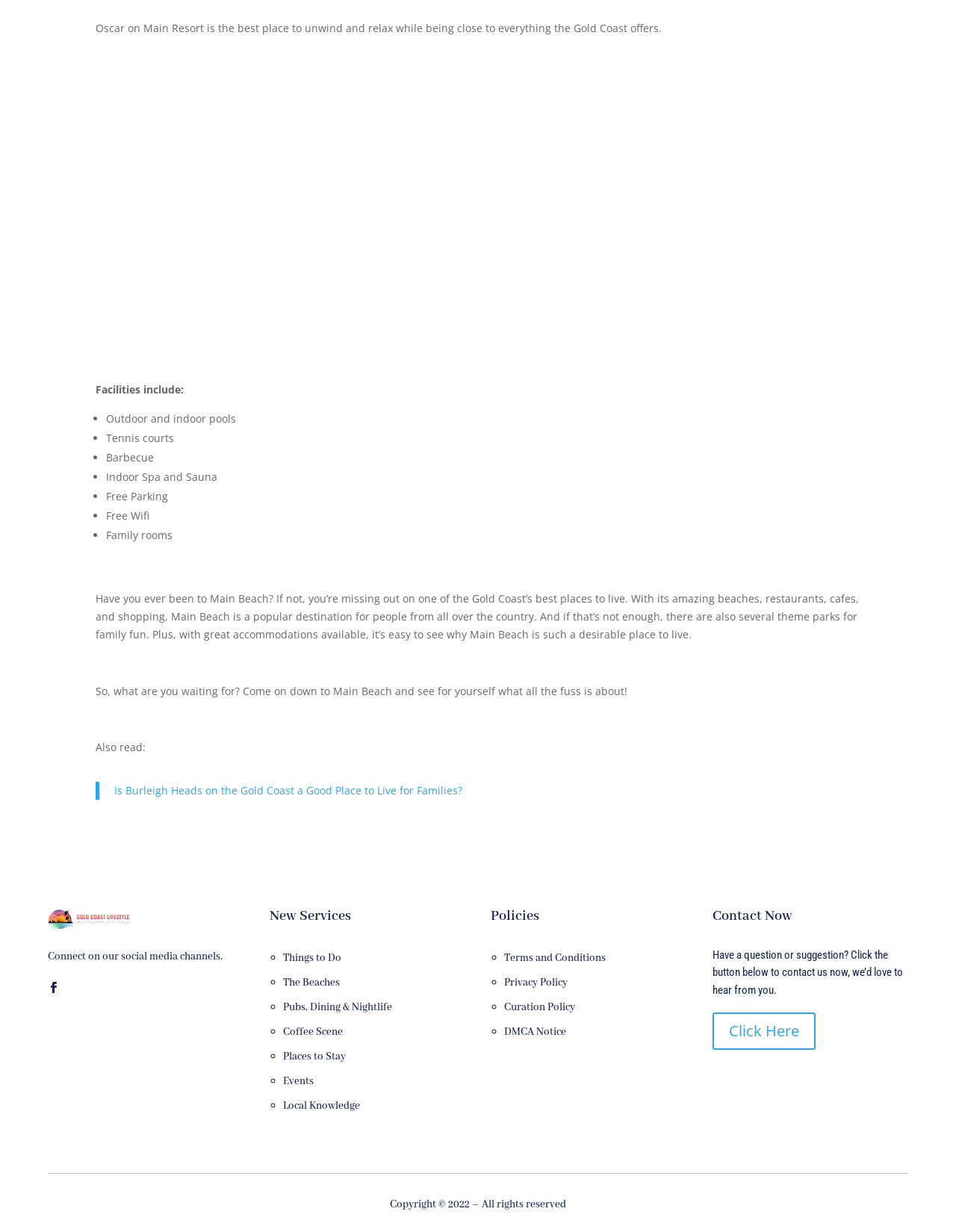Identify the bounding box coordinates of the element to click to follow this instruction: 'View the Terms and Conditions page'. Ensure the coordinates are four float values between 0 and 1, provided as [left, top, right, bottom].

[0.528, 0.772, 0.634, 0.783]